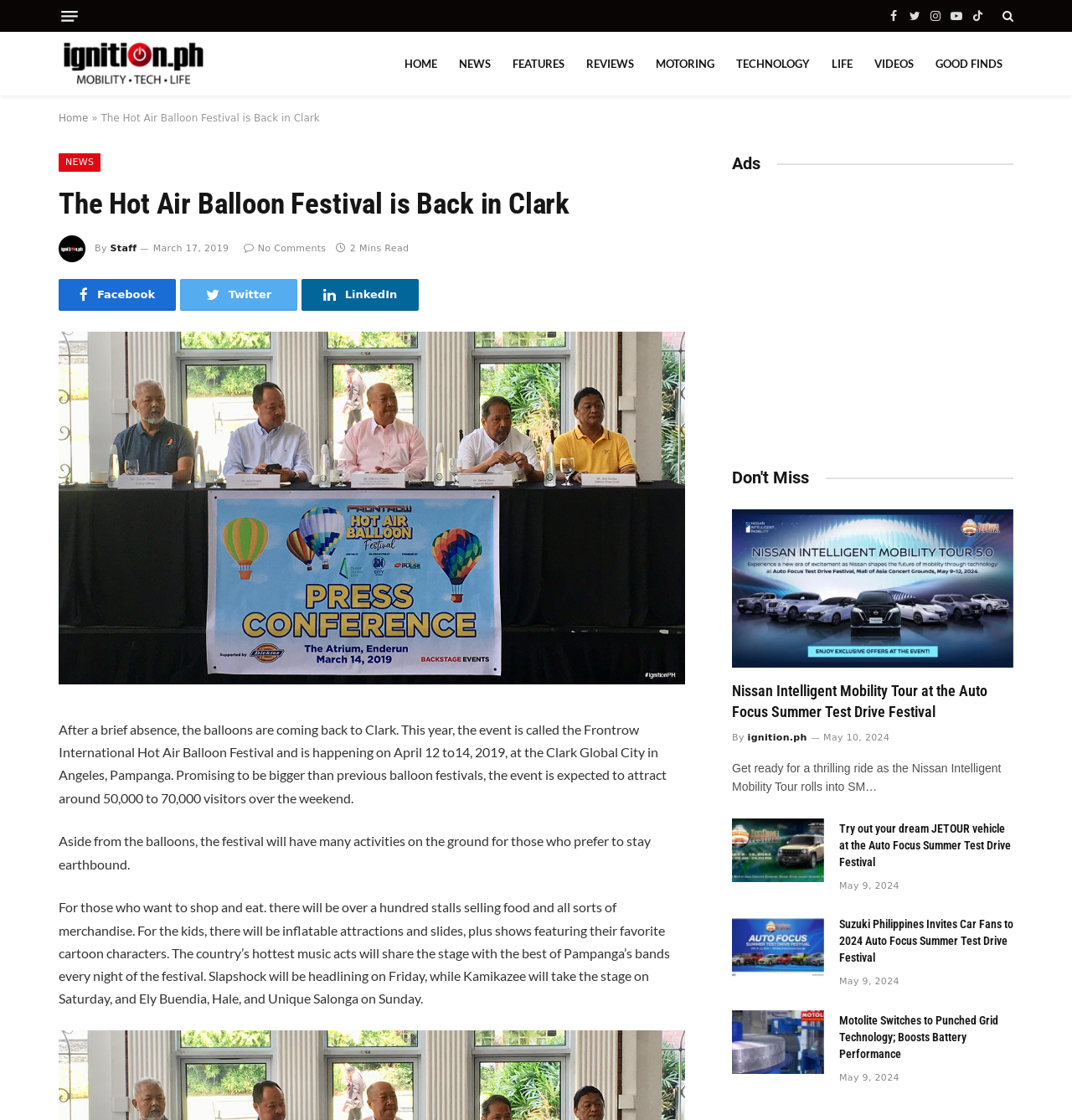Determine the bounding box coordinates of the clickable element to complete this instruction: "Check the date of the article". Provide the coordinates in the format of four float numbers between 0 and 1, [left, top, right, bottom].

[0.143, 0.217, 0.214, 0.226]